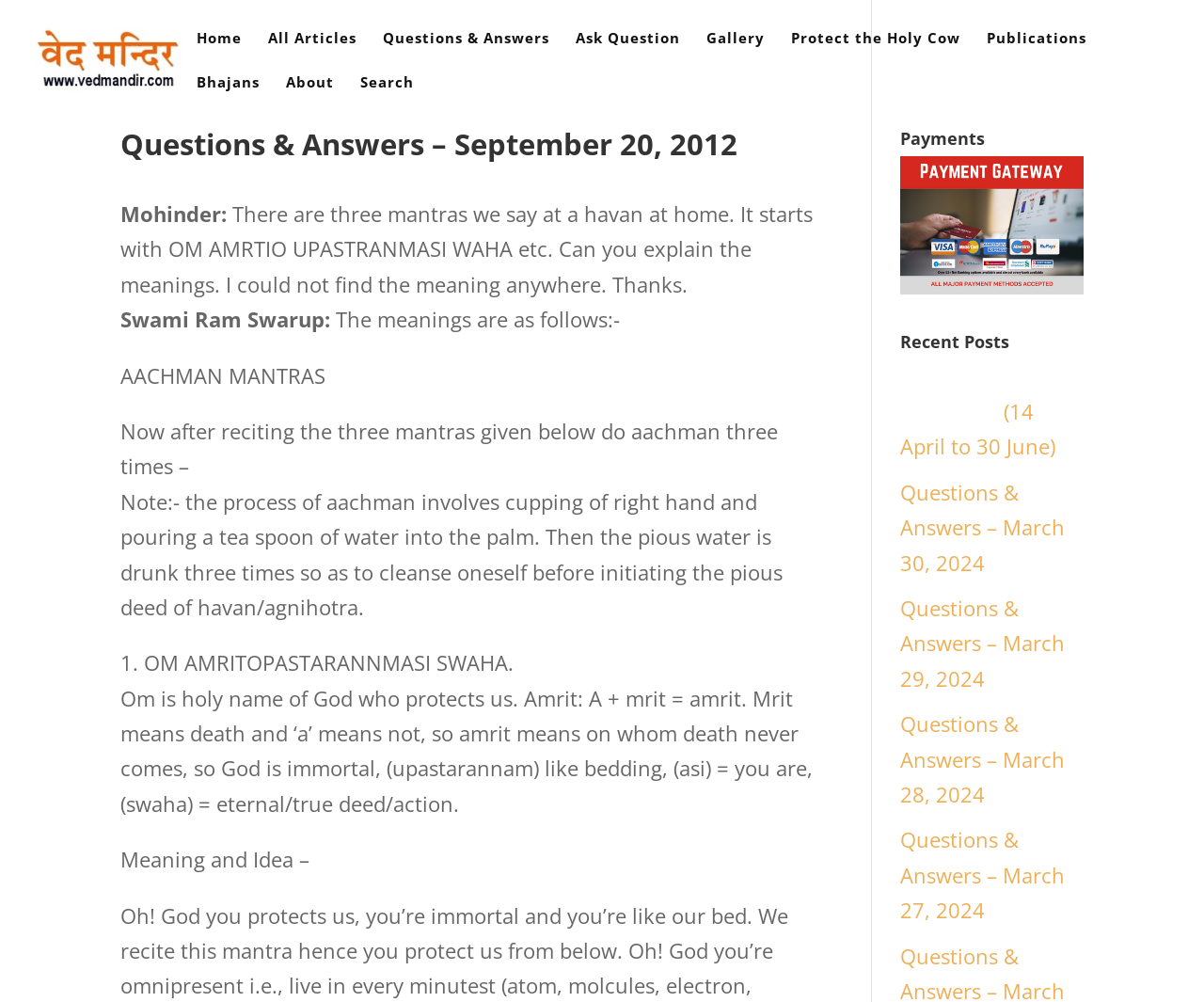Please indicate the bounding box coordinates for the clickable area to complete the following task: "Read the 'Questions & Answers – September 20, 2012' article". The coordinates should be specified as four float numbers between 0 and 1, i.e., [left, top, right, bottom].

[0.1, 0.13, 0.68, 0.168]